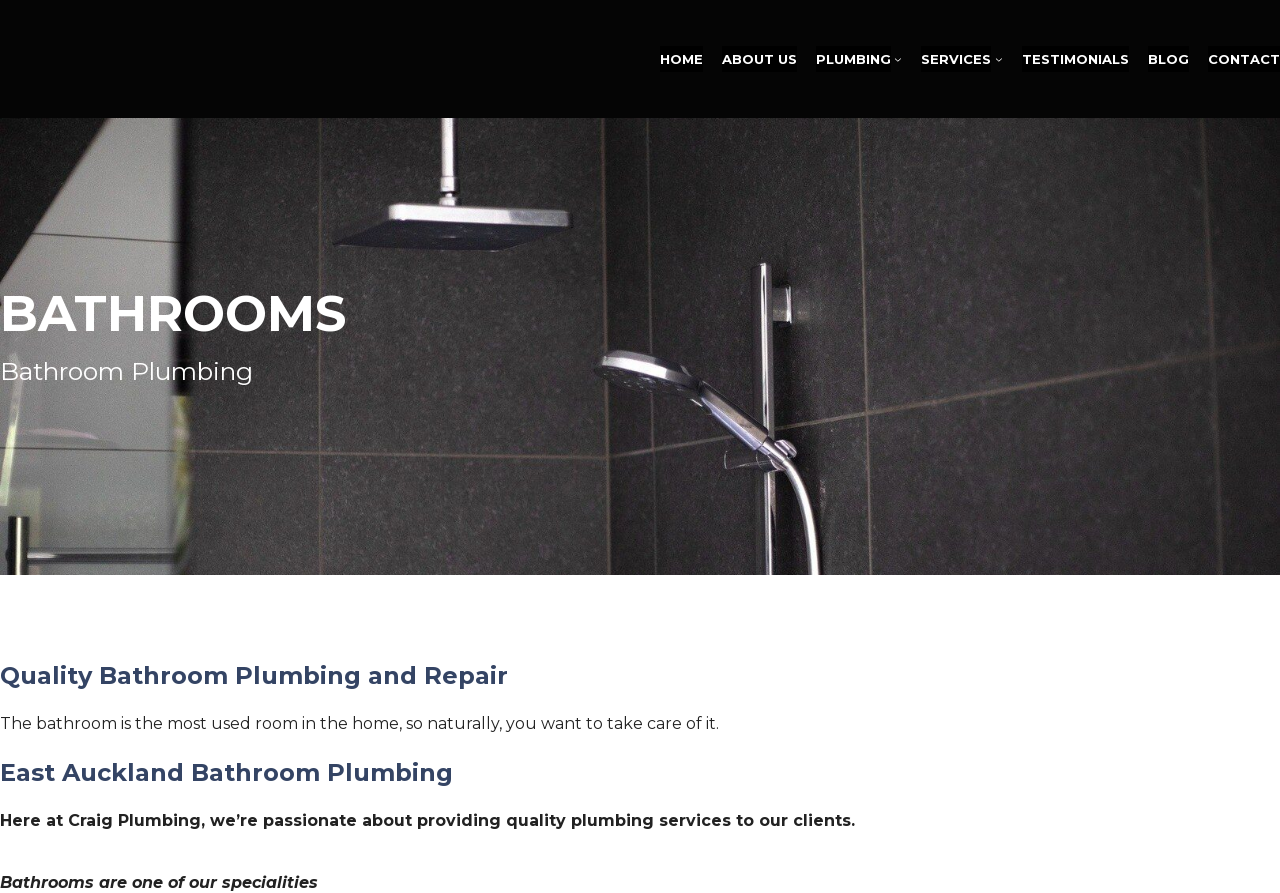Extract the bounding box coordinates for the UI element described as: "Blog".

[0.897, 0.051, 0.929, 0.081]